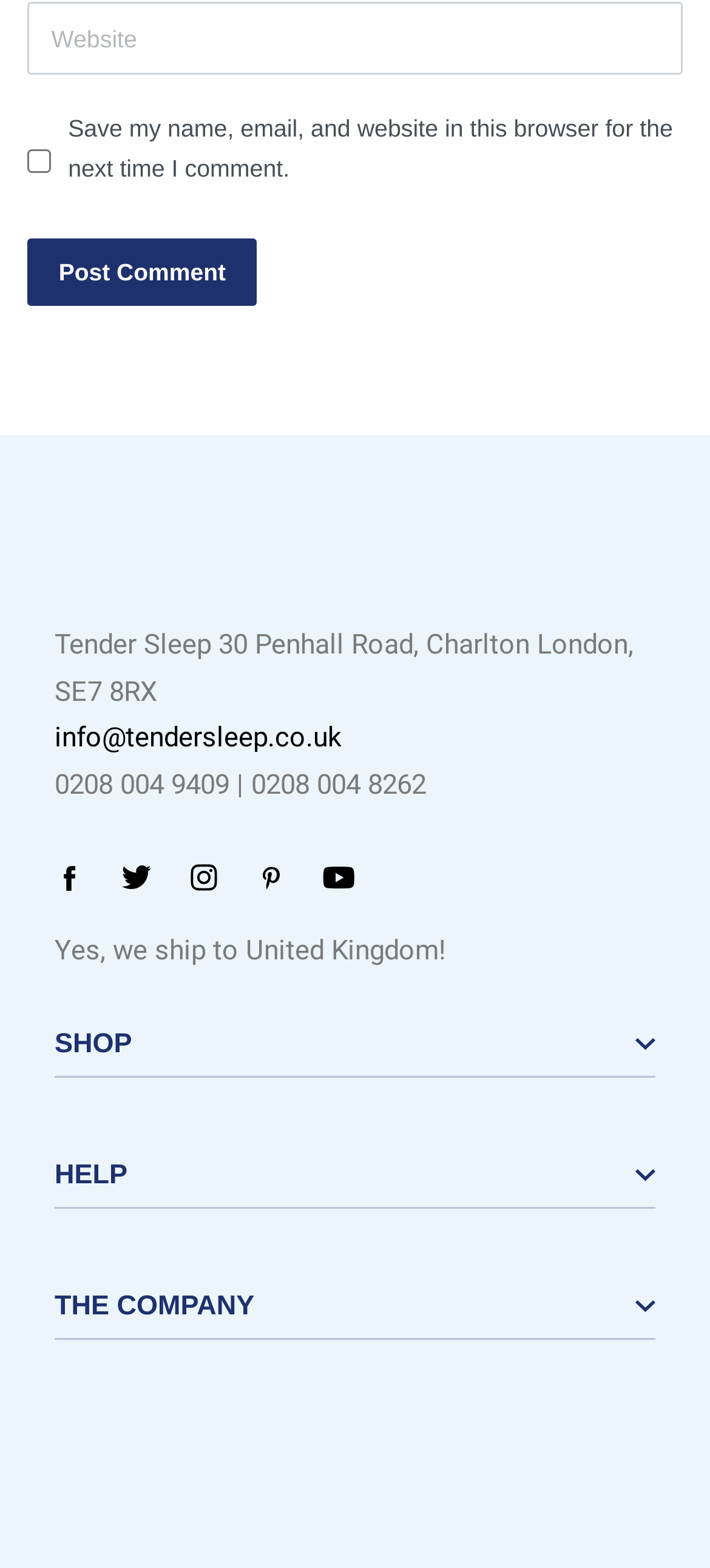Please find the bounding box coordinates of the element that you should click to achieve the following instruction: "Click the Post Comment button". The coordinates should be presented as four float numbers between 0 and 1: [left, top, right, bottom].

[0.038, 0.152, 0.362, 0.195]